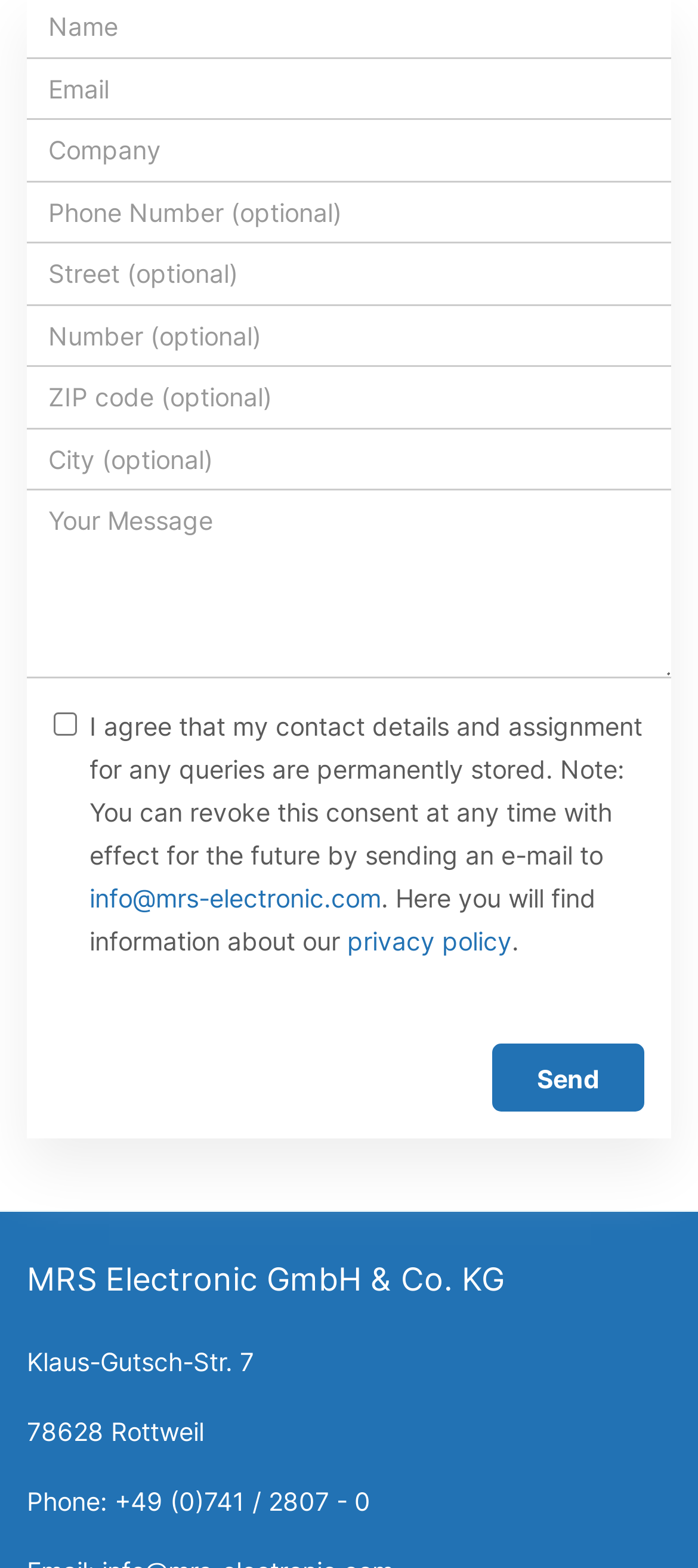Please identify the bounding box coordinates of the area that needs to be clicked to follow this instruction: "Visit the privacy policy page".

[0.497, 0.59, 0.733, 0.609]